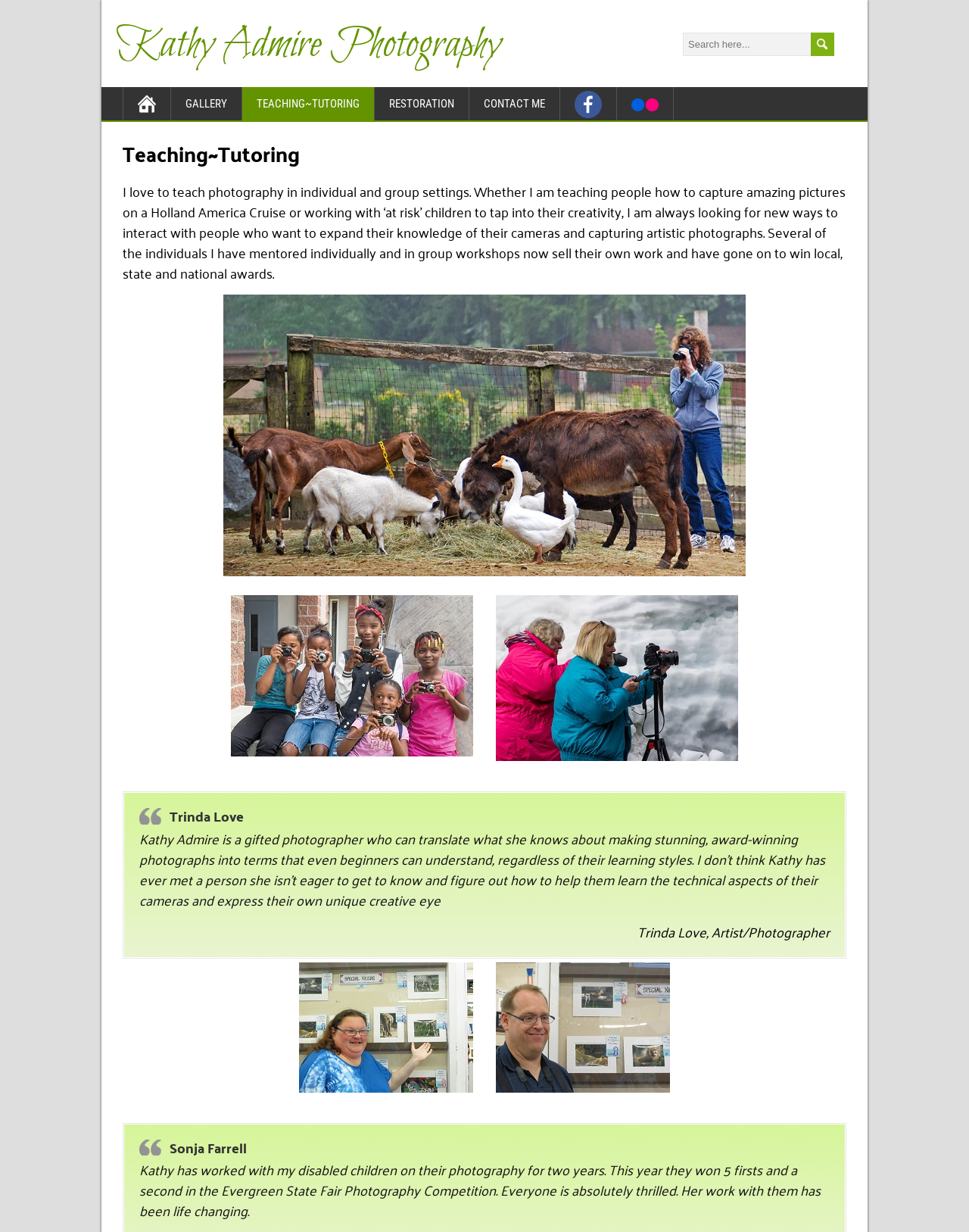Please identify the bounding box coordinates of the clickable element to fulfill the following instruction: "Search for something". The coordinates should be four float numbers between 0 and 1, i.e., [left, top, right, bottom].

[0.705, 0.026, 0.861, 0.045]